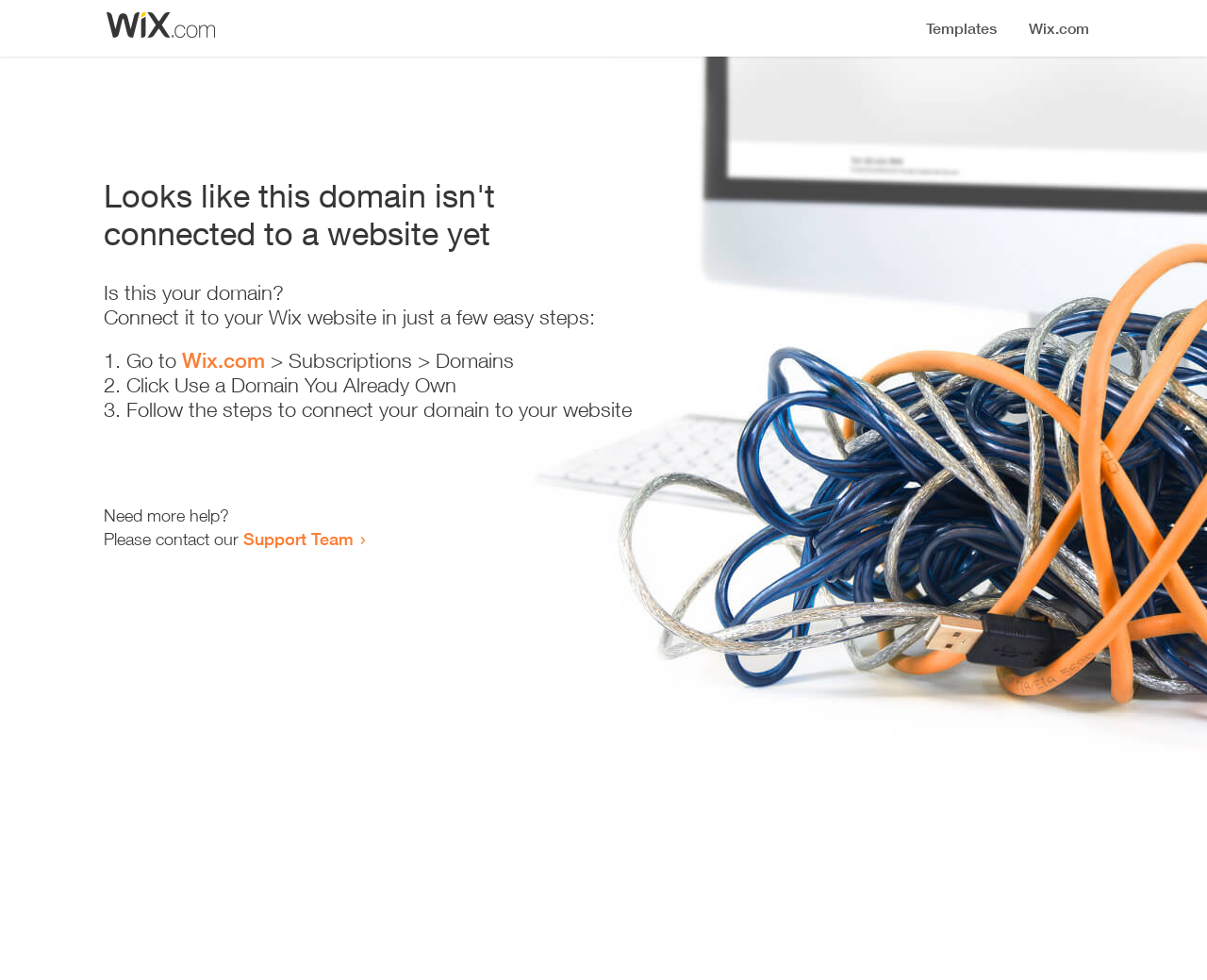Consider the image and give a detailed and elaborate answer to the question: 
What is the purpose of the webpage?

The webpage appears to be a guide for users to connect their domain to a Wix website, providing step-by-step instructions and support resources.